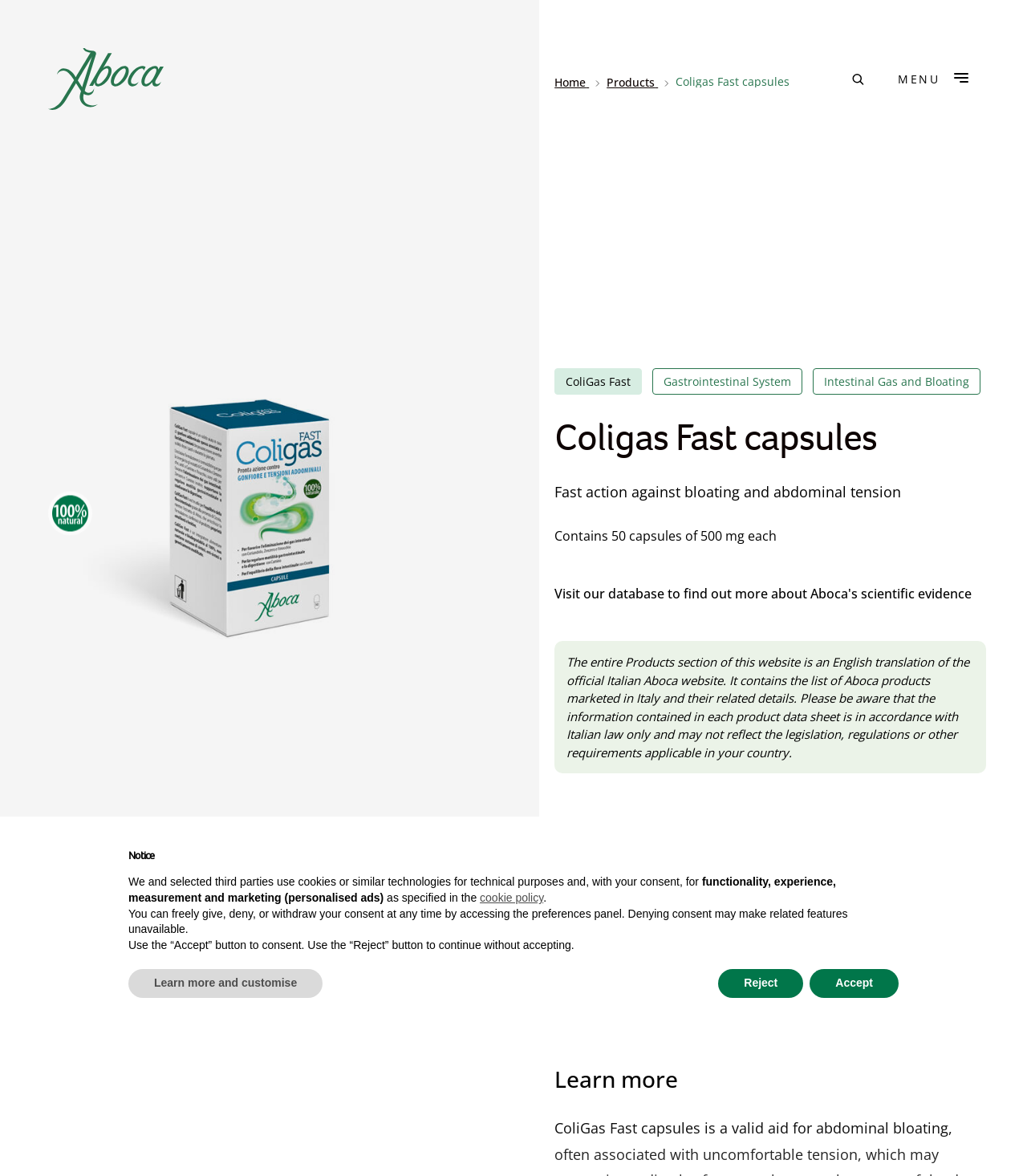Based on the element description: "Products", identify the UI element and provide its bounding box coordinates. Use four float numbers between 0 and 1, [left, top, right, bottom].

[0.591, 0.063, 0.638, 0.076]